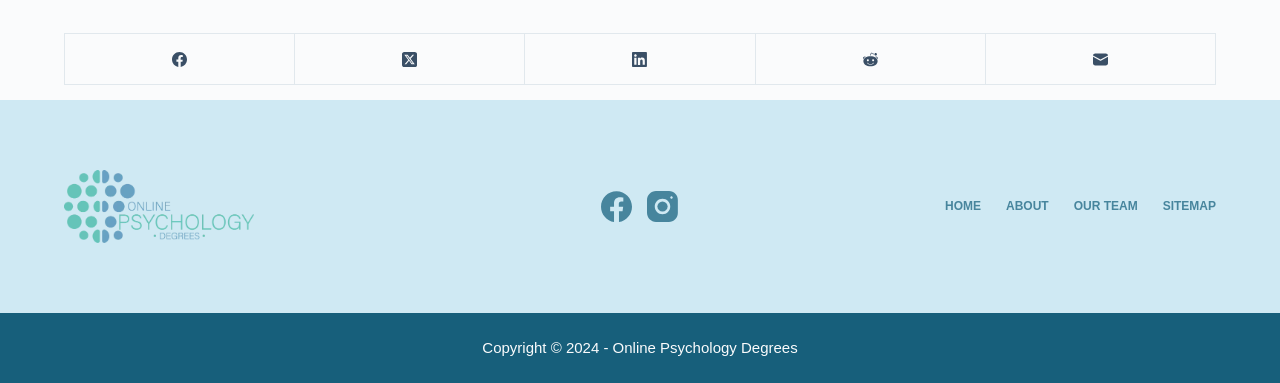Locate the bounding box coordinates of the clickable area to execute the instruction: "Find the ideal gown for your daughter's First Communion.". Provide the coordinates as four float numbers between 0 and 1, represented as [left, top, right, bottom].

None